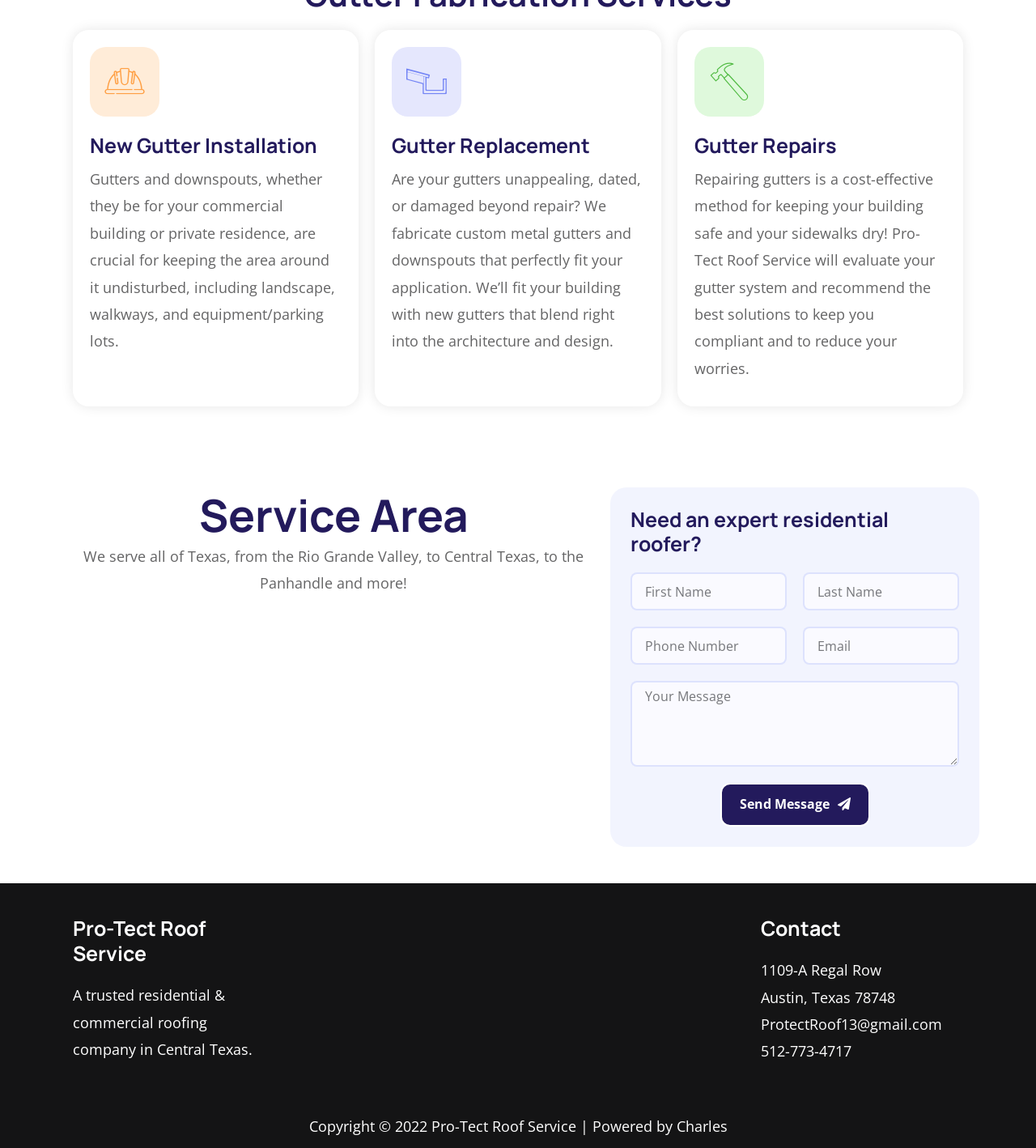Indicate the bounding box coordinates of the clickable region to achieve the following instruction: "Visit the Emerald City Metropolitan Community Church website."

None